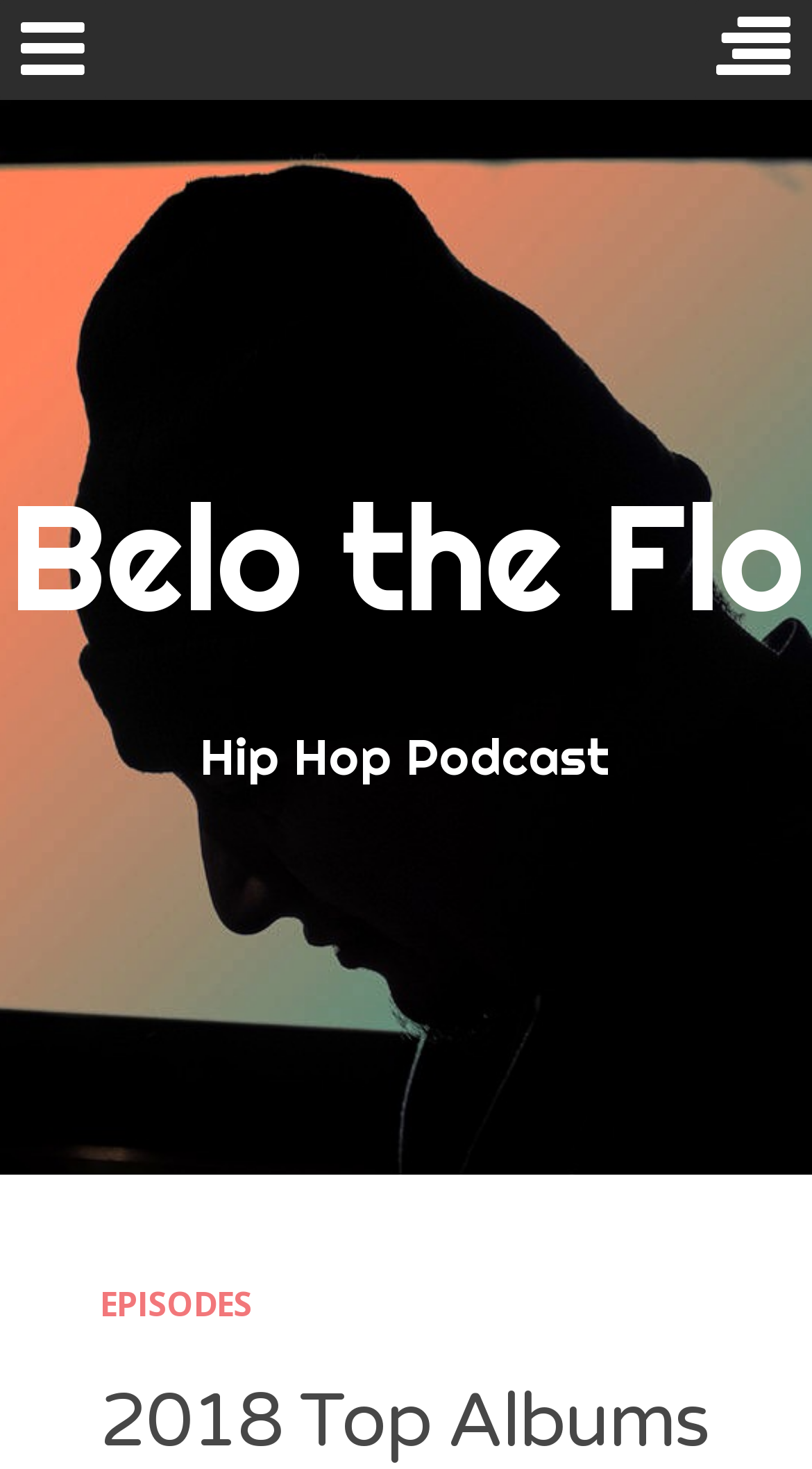How many recent posts are listed?
Provide an in-depth answer to the question, covering all aspects.

I counted the links under the 'RECENT POSTS' heading, which are 5 in total, including 'The Flo Belo – E1 – T.R.O.Y.' and others.